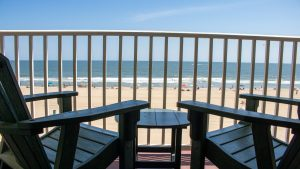Describe the scene depicted in the image with great detail.

The image captures a tranquil scene from a outdoor balcony overlooking the stunning beach of Ocean City, Maryland. Two comfortable wooden chairs flank a small table, inviting relaxation and enjoyment of the panoramic view. The beach stretches out below, adorned with soft, golden sand and dotted with beachgoers enjoying the sun, surf, and waves. The vibrant blue sky overhead complements the sparkling ocean, creating a perfect setting for a summer getaway. This serene spot beckons those looking to unwind while soaking in the beauty of the coastal landscape.